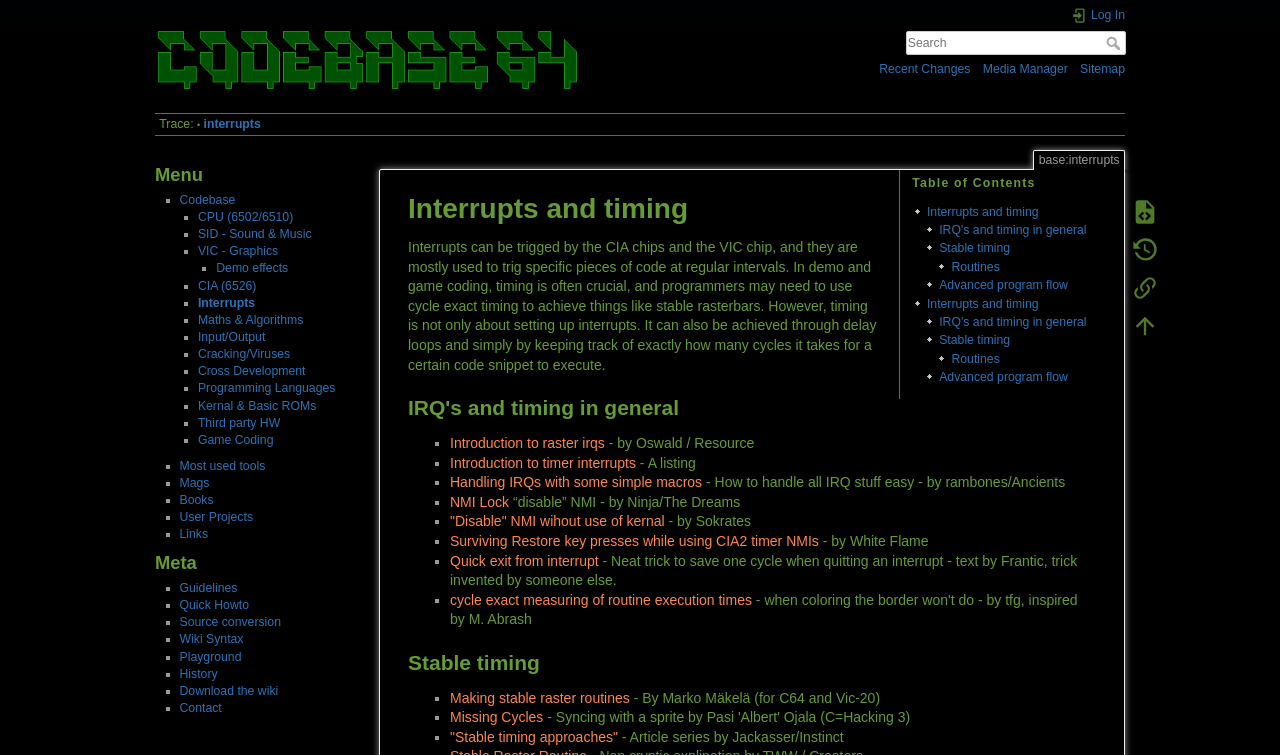Provide the bounding box coordinates for the area that should be clicked to complete the instruction: "Search for something".

[0.508, 0.041, 0.879, 0.073]